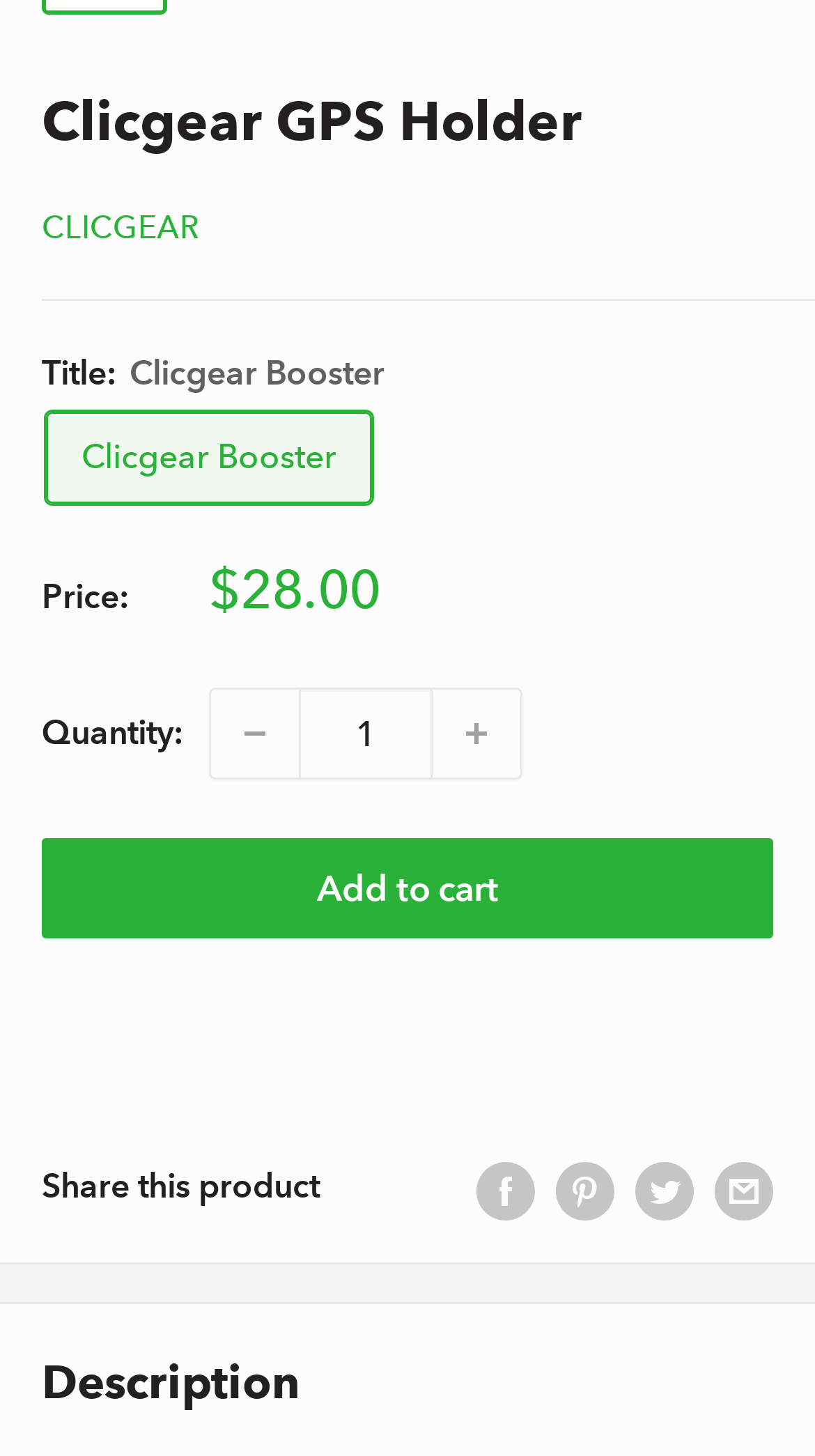Bounding box coordinates are specified in the format (top-left x, top-left y, bottom-right x, bottom-right y). All values are floating point numbers bounded between 0 and 1. Please provide the bounding box coordinate of the region this sentence describes: input value="1" aria-label="Quantity" name="quantity" value="1"

[0.367, 0.474, 0.531, 0.534]